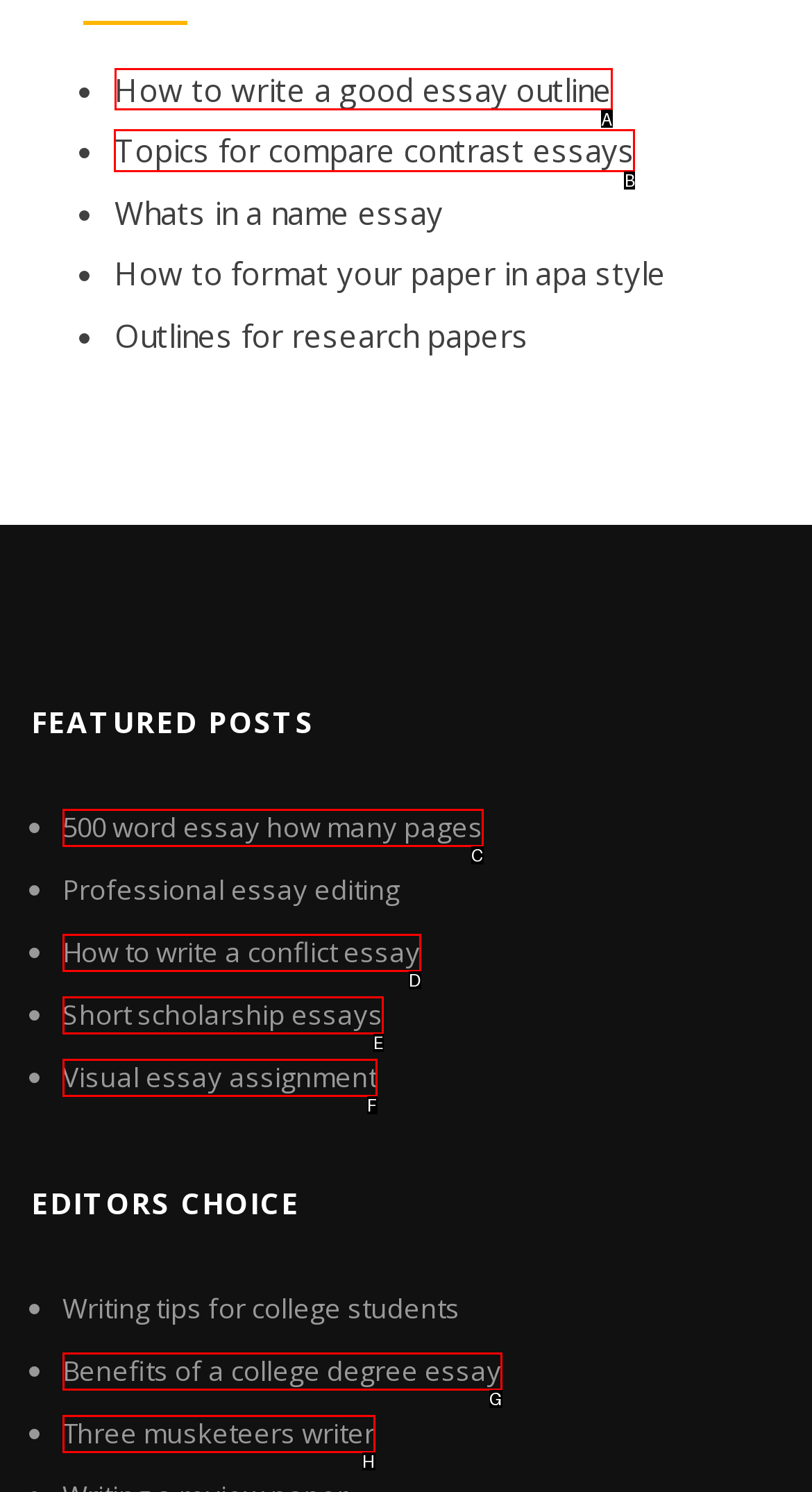Which UI element's letter should be clicked to achieve the task: Explore topics for compare contrast essays
Provide the letter of the correct choice directly.

B